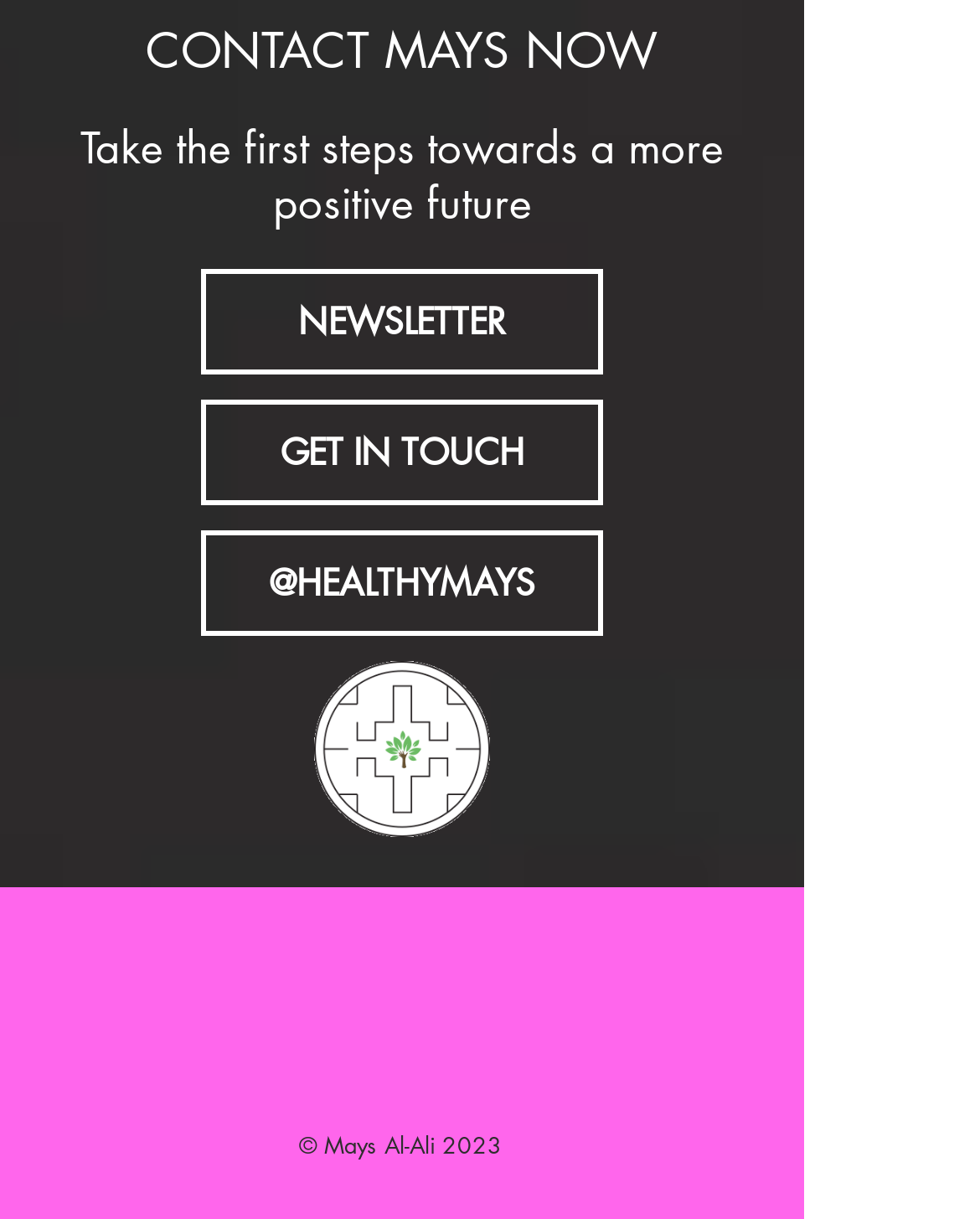How many links are there in the main section of the webpage?
Provide a comprehensive and detailed answer to the question.

I counted the links in the main section of the webpage and found four links: 'CONTACT HEALTHY MAYS NOW', 'NEWSLETTER', 'GET IN TOUCH', and '@HEALTHYMAYS', so the answer is 4.